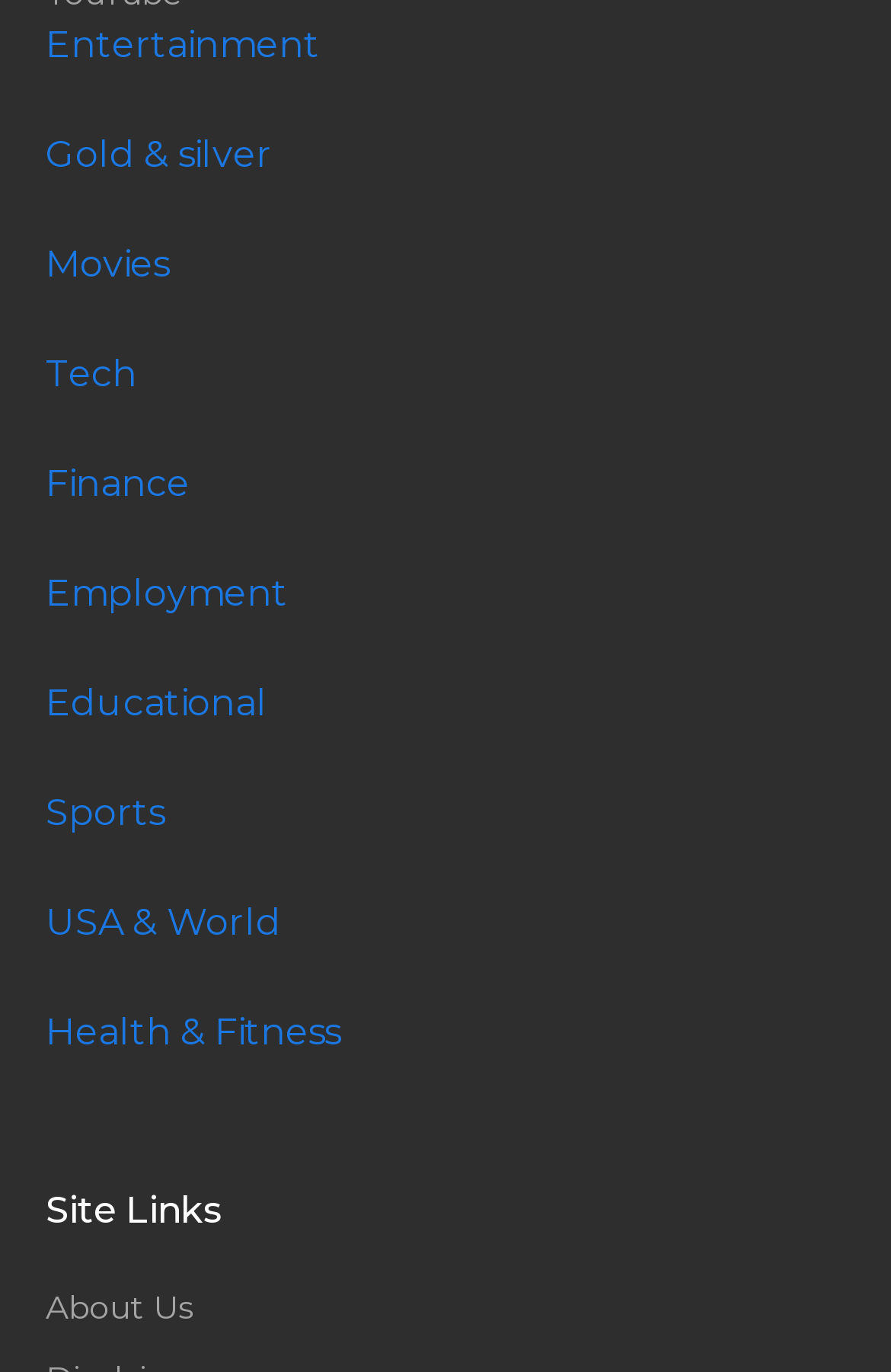What is the last category listed on the webpage?
Based on the image, provide a one-word or brief-phrase response.

Health & Fitness